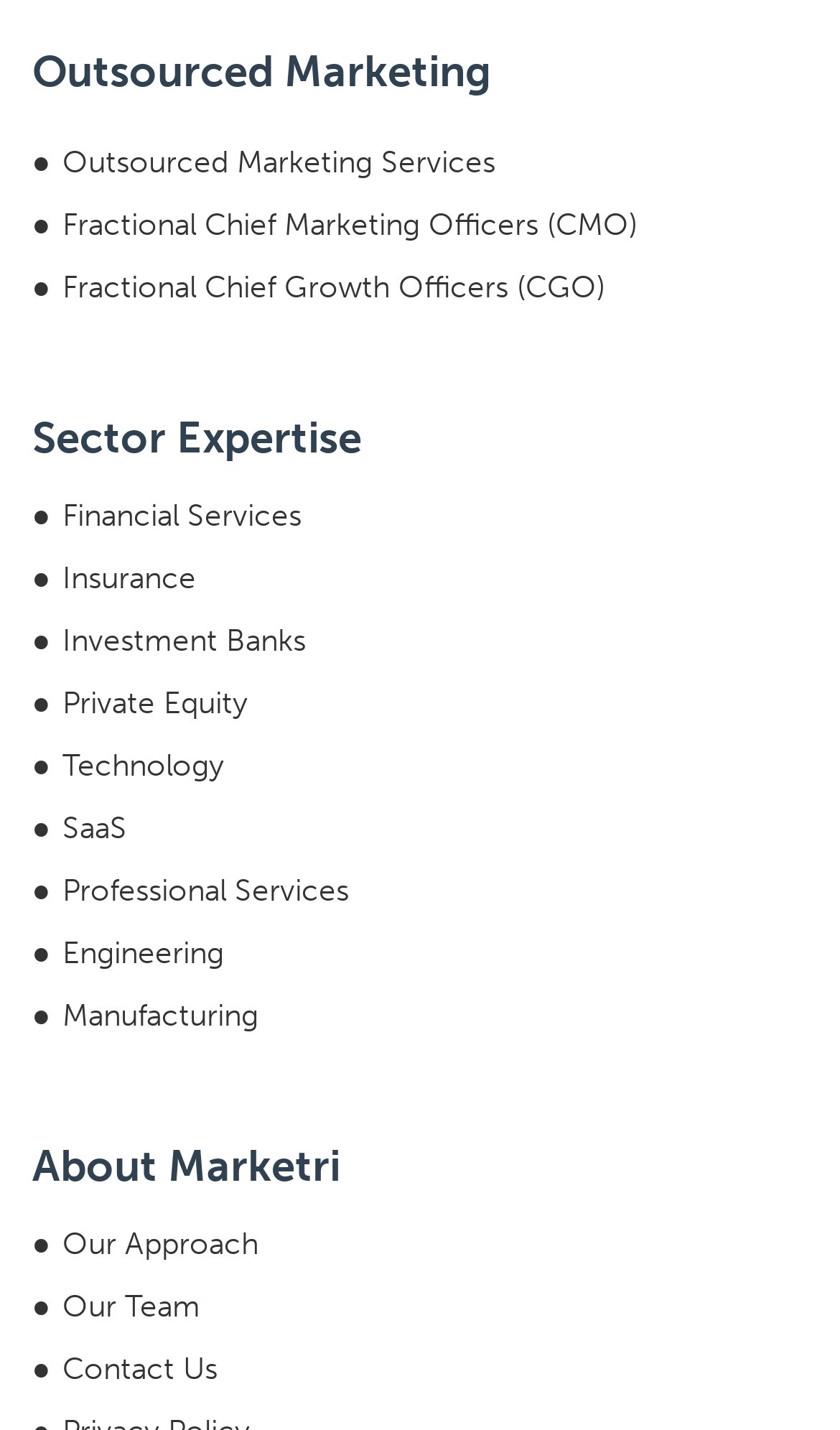What is the main service offered by this company?
Look at the image and answer the question using a single word or phrase.

Outsourced Marketing